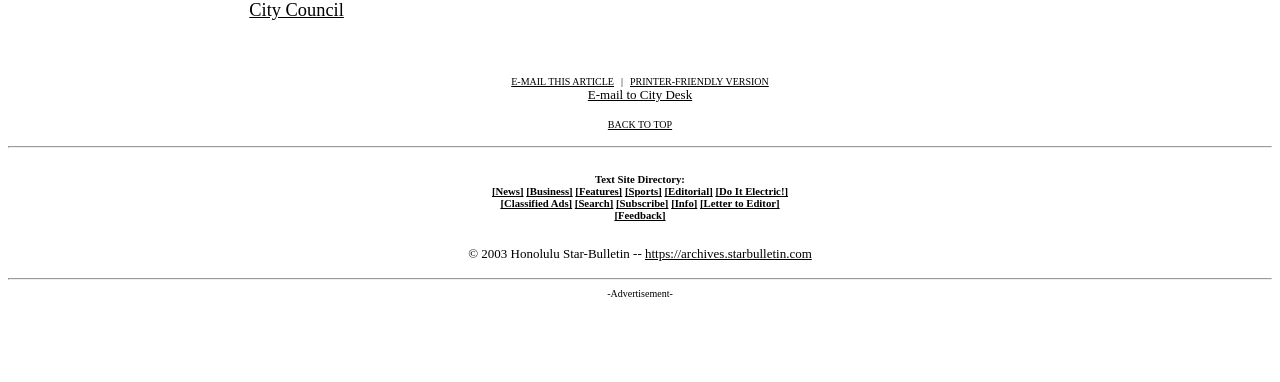Based on the element description: "City Council", identify the bounding box coordinates for this UI element. The coordinates must be four float numbers between 0 and 1, listed as [left, top, right, bottom].

[0.195, 0.0, 0.269, 0.053]